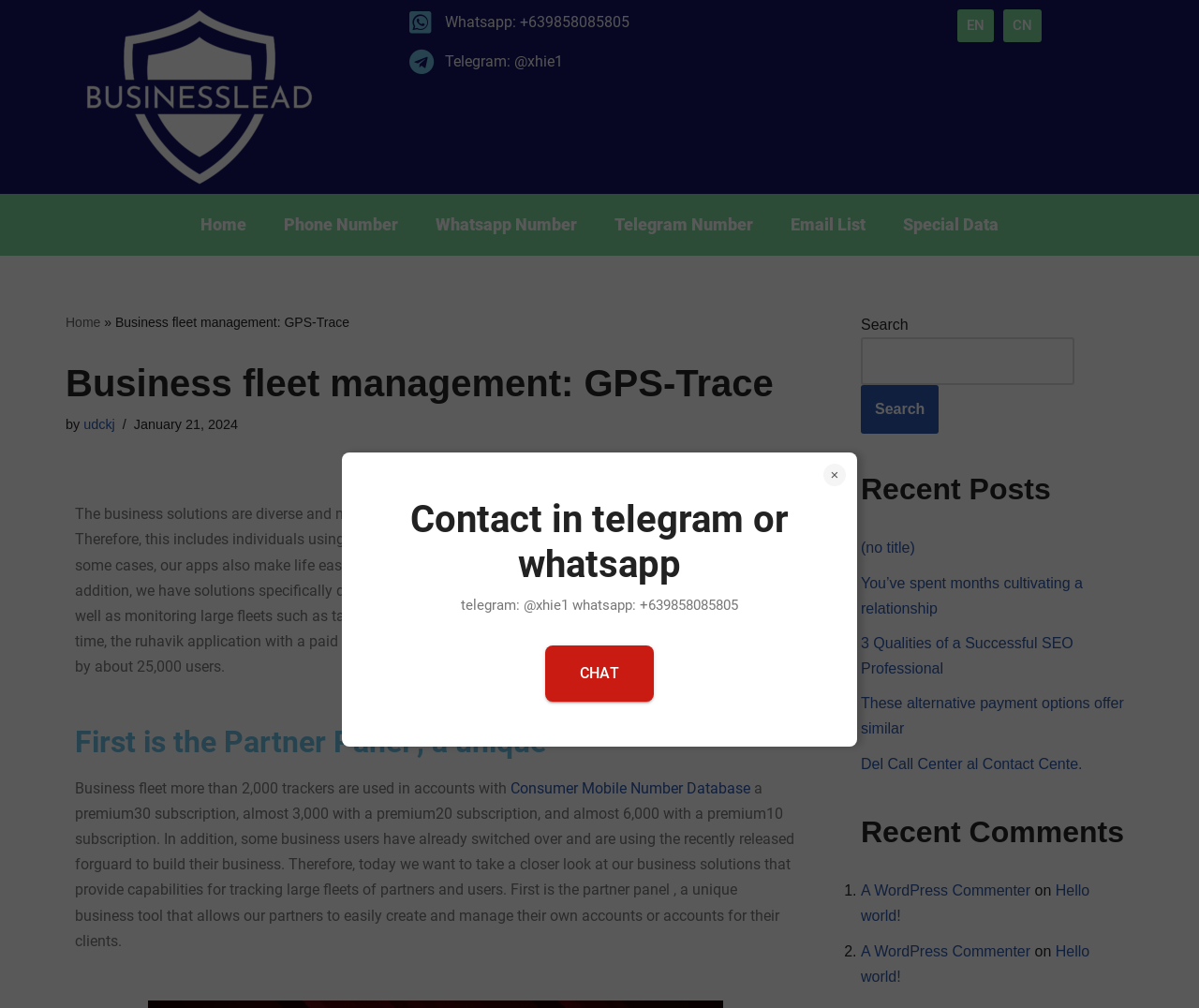How many users are using the ruhavik application with a paid subscription?
Give a detailed and exhaustive answer to the question.

According to the webpage content, the ruhavik application with a paid subscription, which allows users to track more than one object, is used by about 25,000 users.